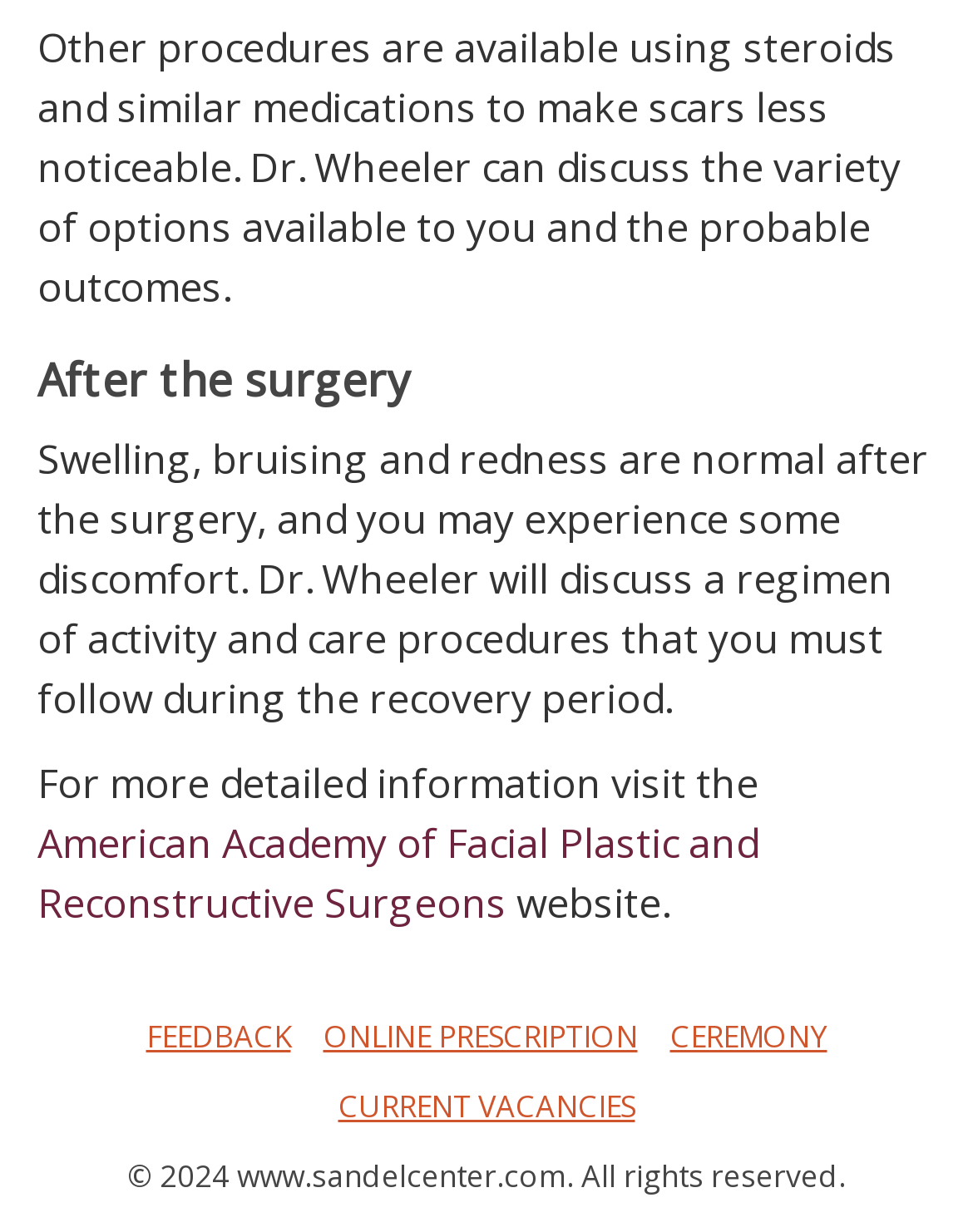Look at the image and write a detailed answer to the question: 
What is the purpose of the regimen of activity and care procedures?

According to the webpage, Dr. Wheeler will discuss a regimen of activity and care procedures that the patient must follow during the recovery period.